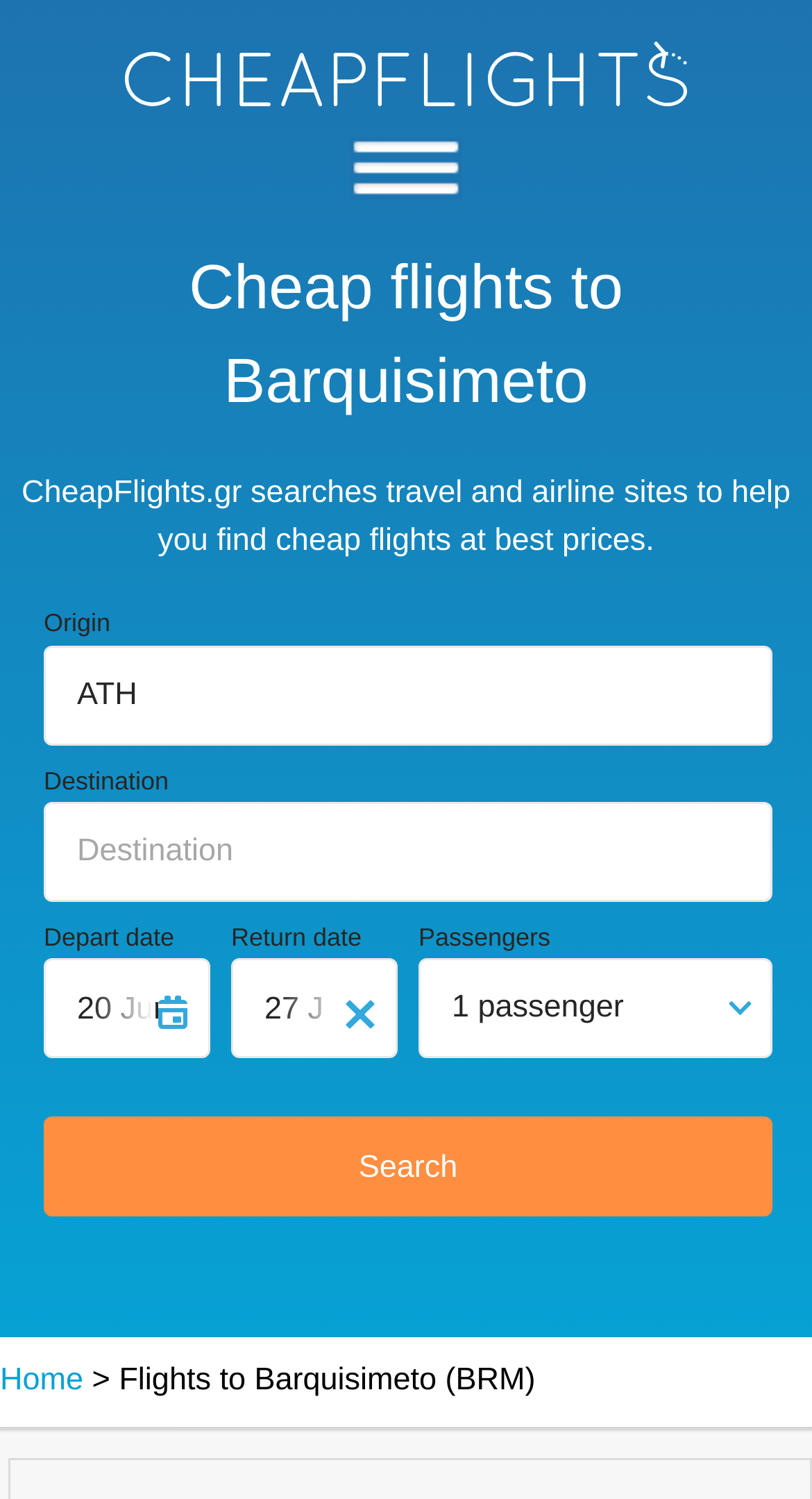Please find the bounding box coordinates of the section that needs to be clicked to achieve this instruction: "Select origin".

[0.054, 0.43, 0.951, 0.497]